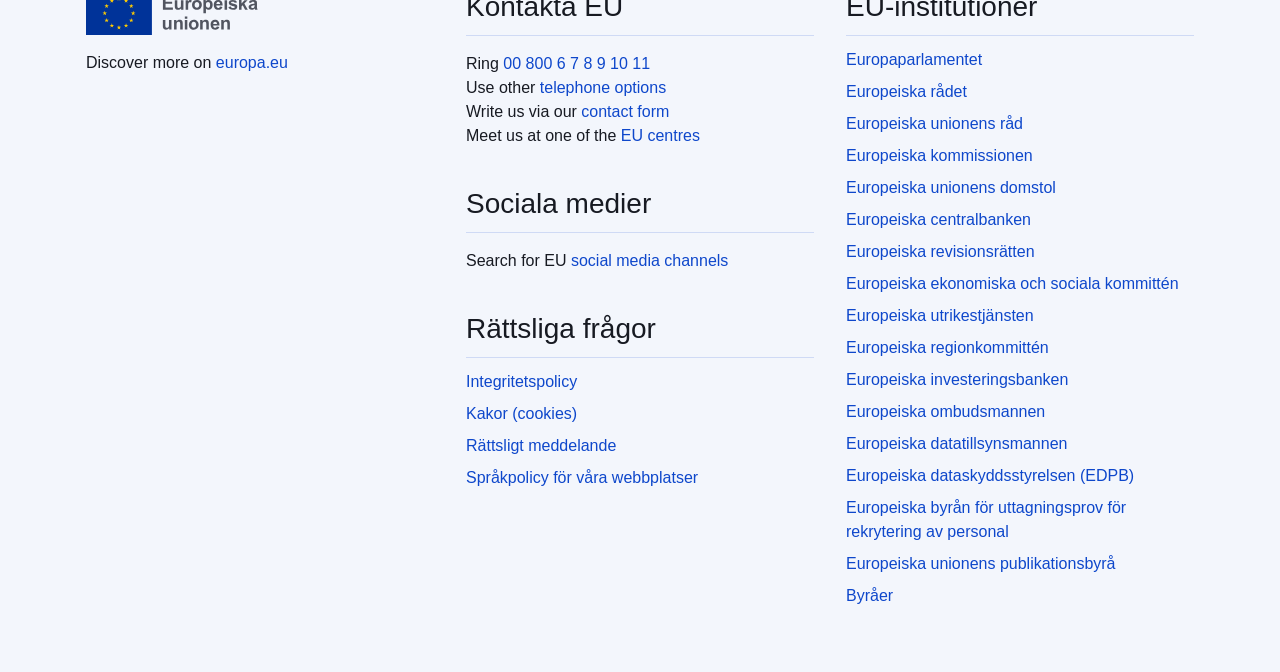Can you find the bounding box coordinates for the element to click on to achieve the instruction: "Call the EU"?

[0.393, 0.082, 0.508, 0.108]